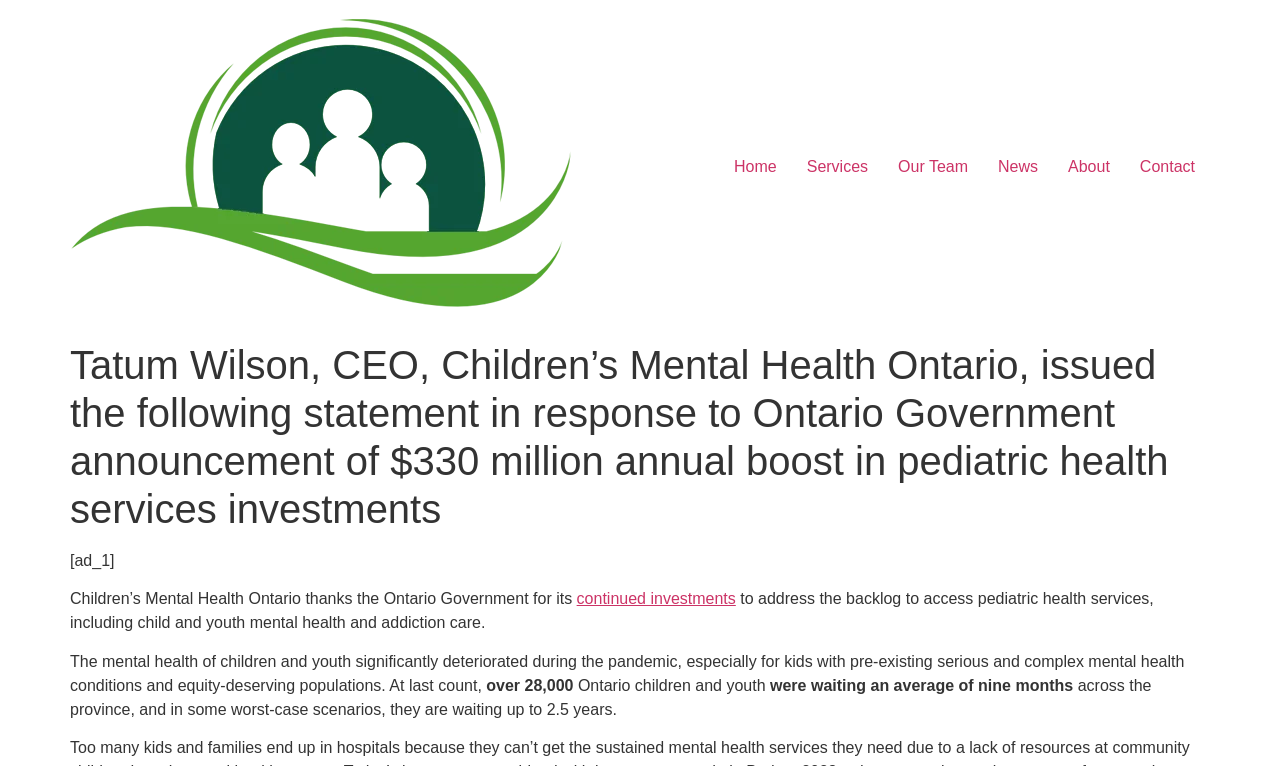What is the average waiting time for mental health services?
Using the visual information, reply with a single word or short phrase.

nine months